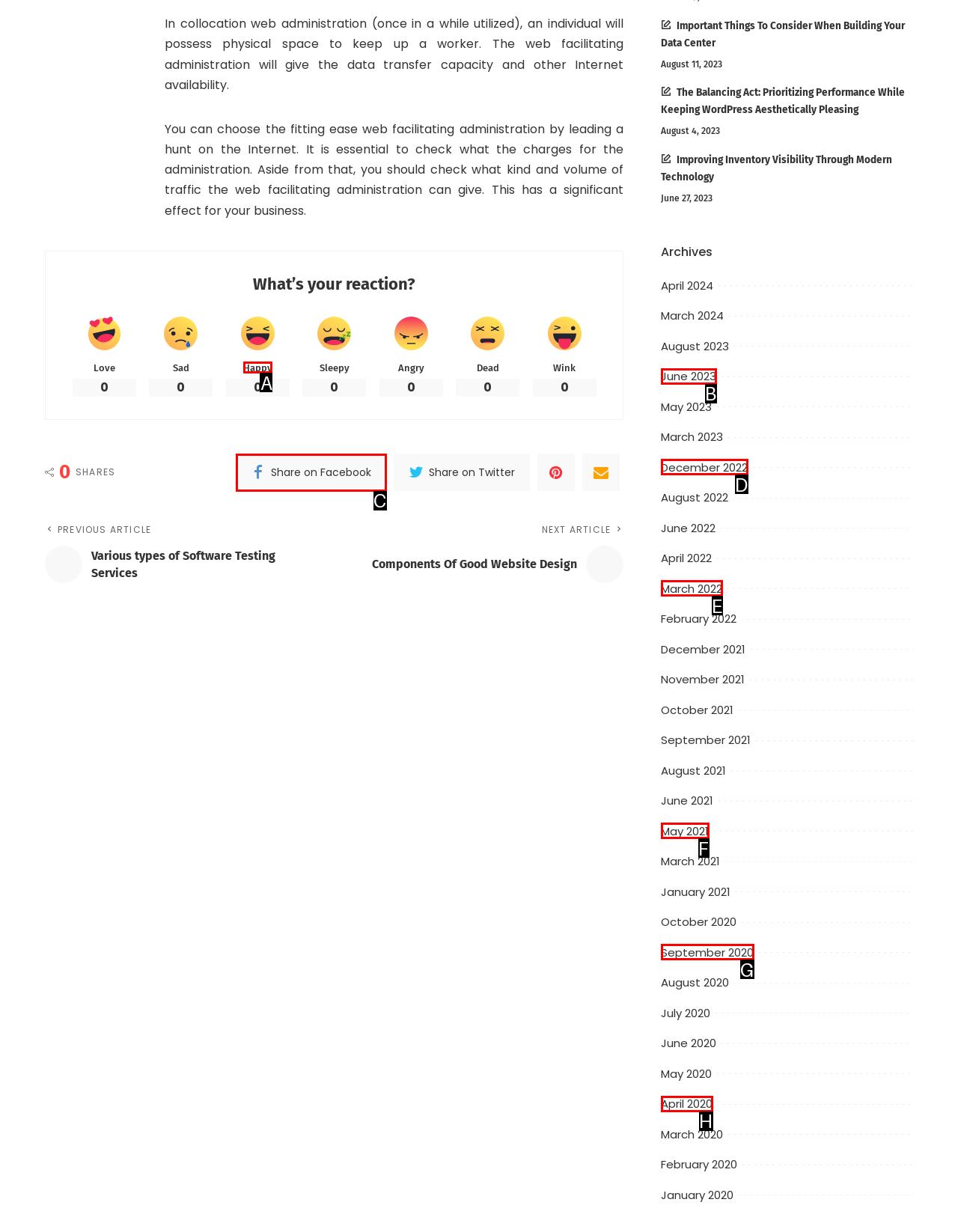Tell me which element should be clicked to achieve the following objective: React with Happy
Reply with the letter of the correct option from the displayed choices.

A